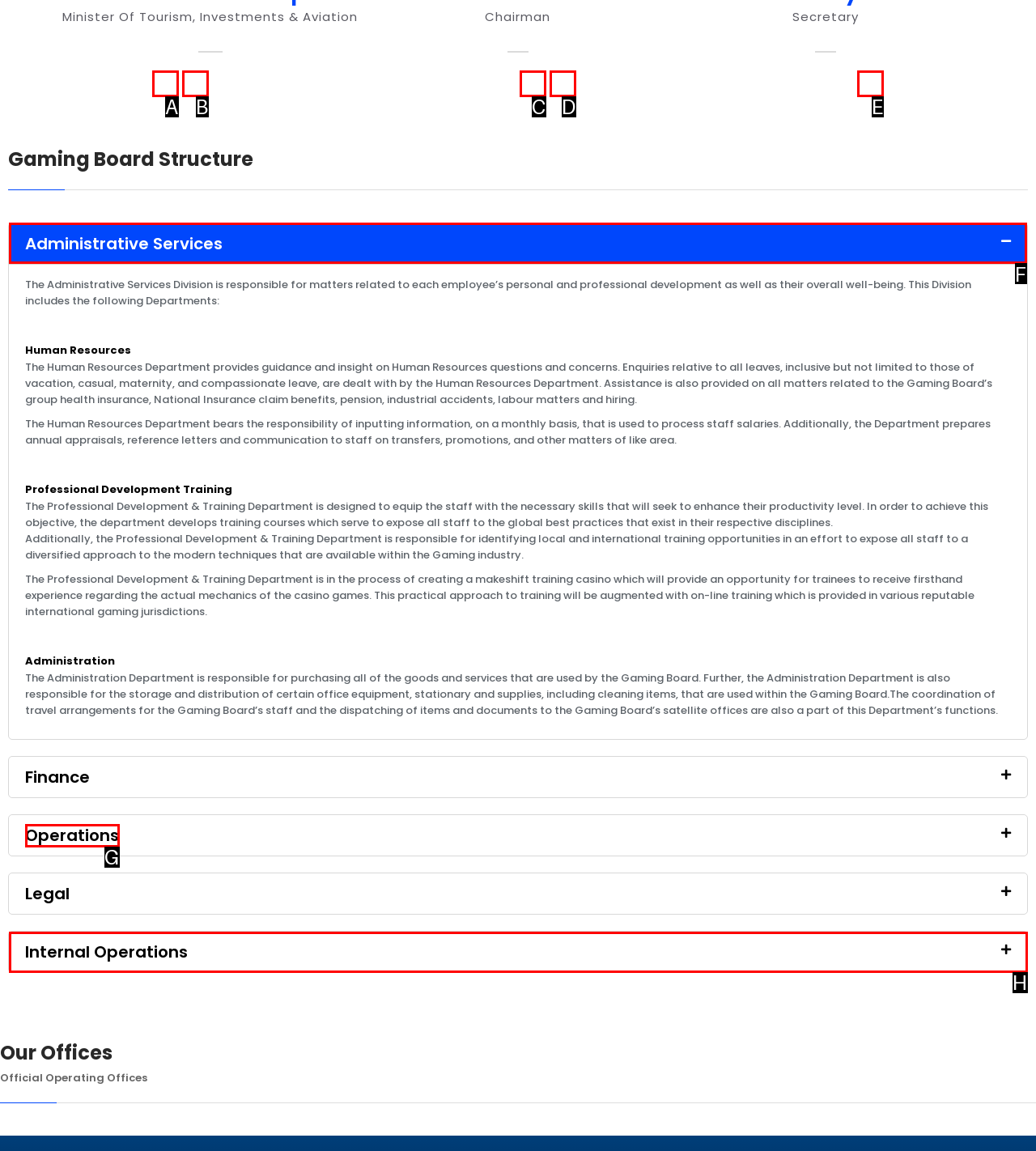Select the appropriate HTML element that needs to be clicked to execute the following task: Click on Administrative Services. Respond with the letter of the option.

F